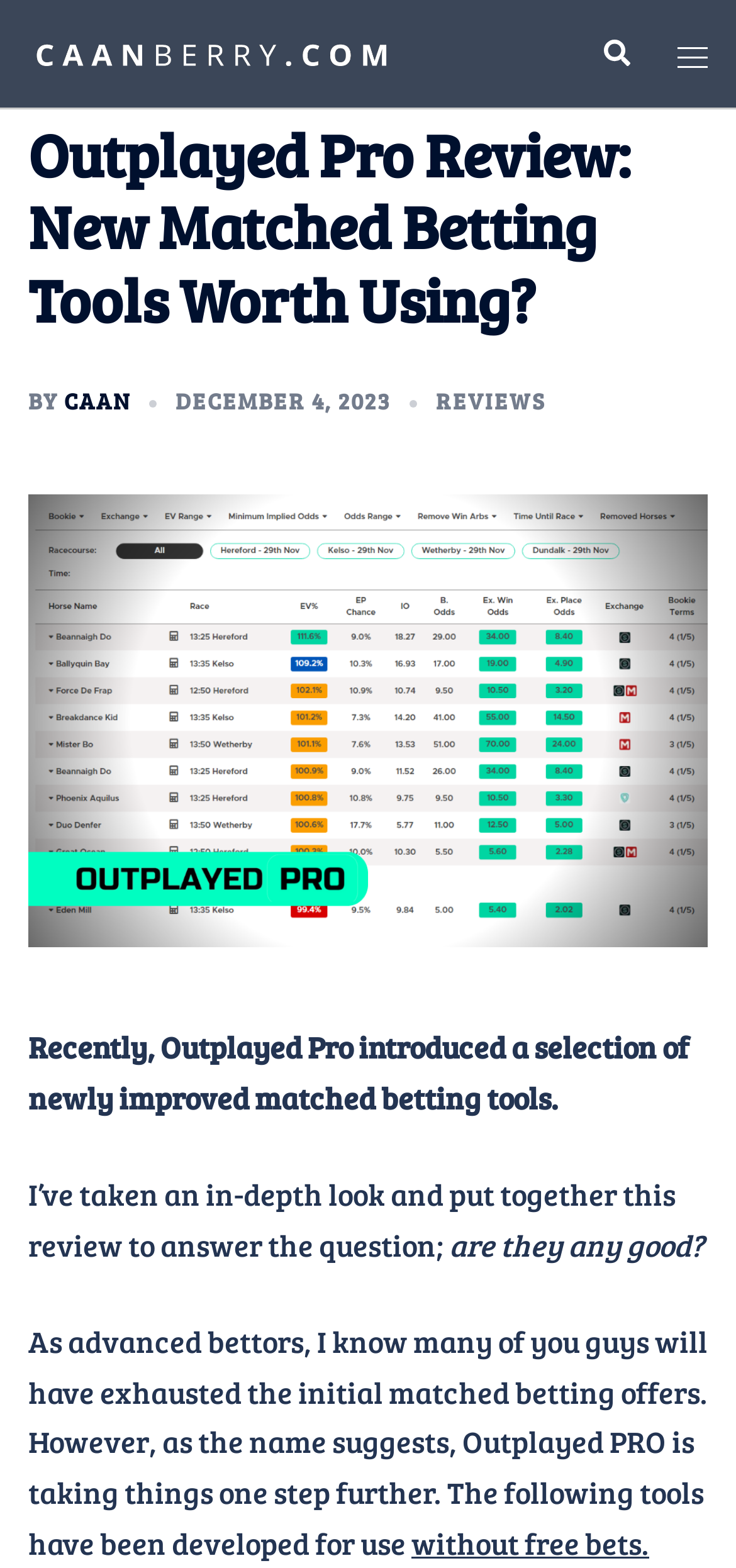Please determine and provide the text content of the webpage's heading.

Outplayed Pro Review: New Matched Betting Tools Worth Using?